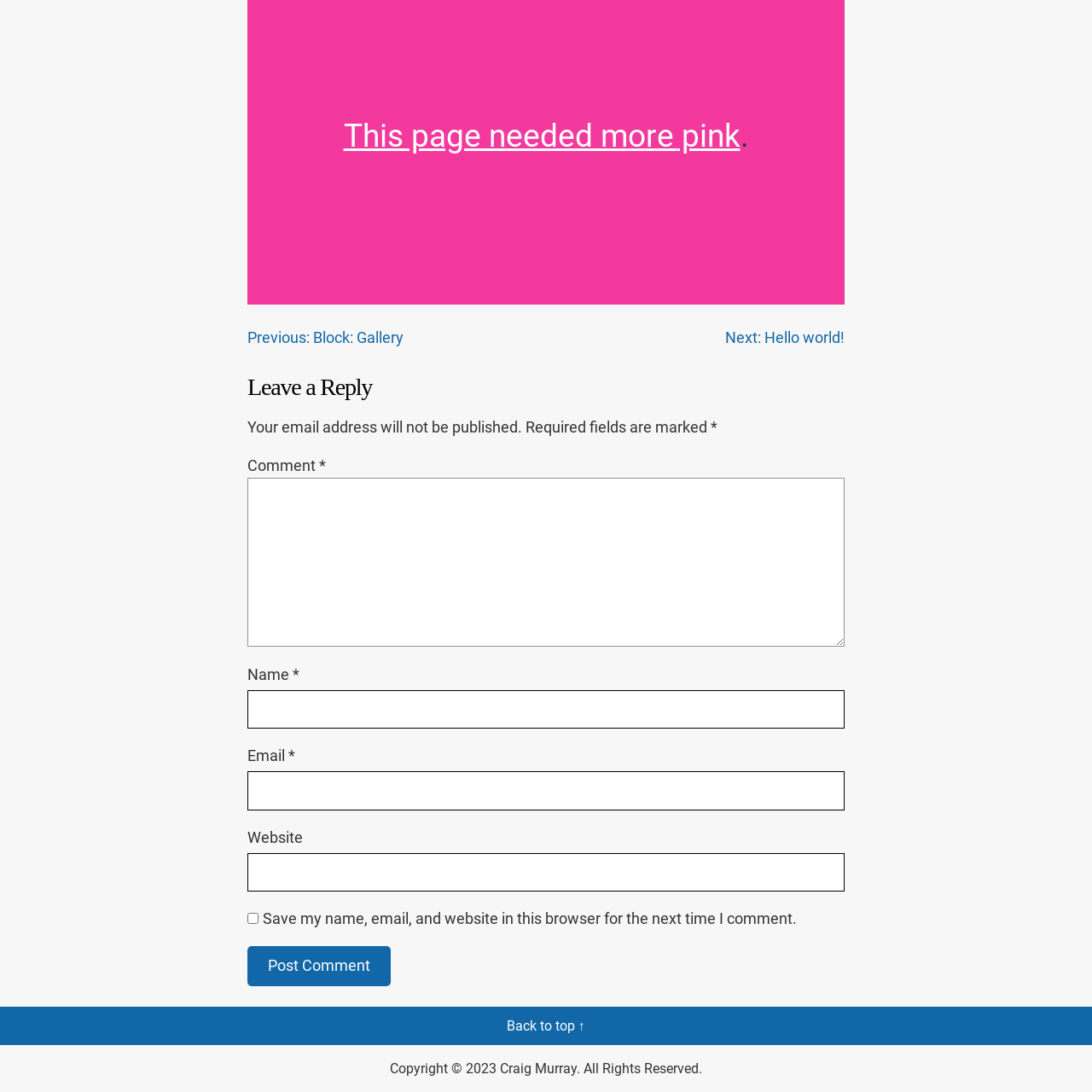What is the label of the last text box?
Refer to the image and answer the question using a single word or phrase.

Website